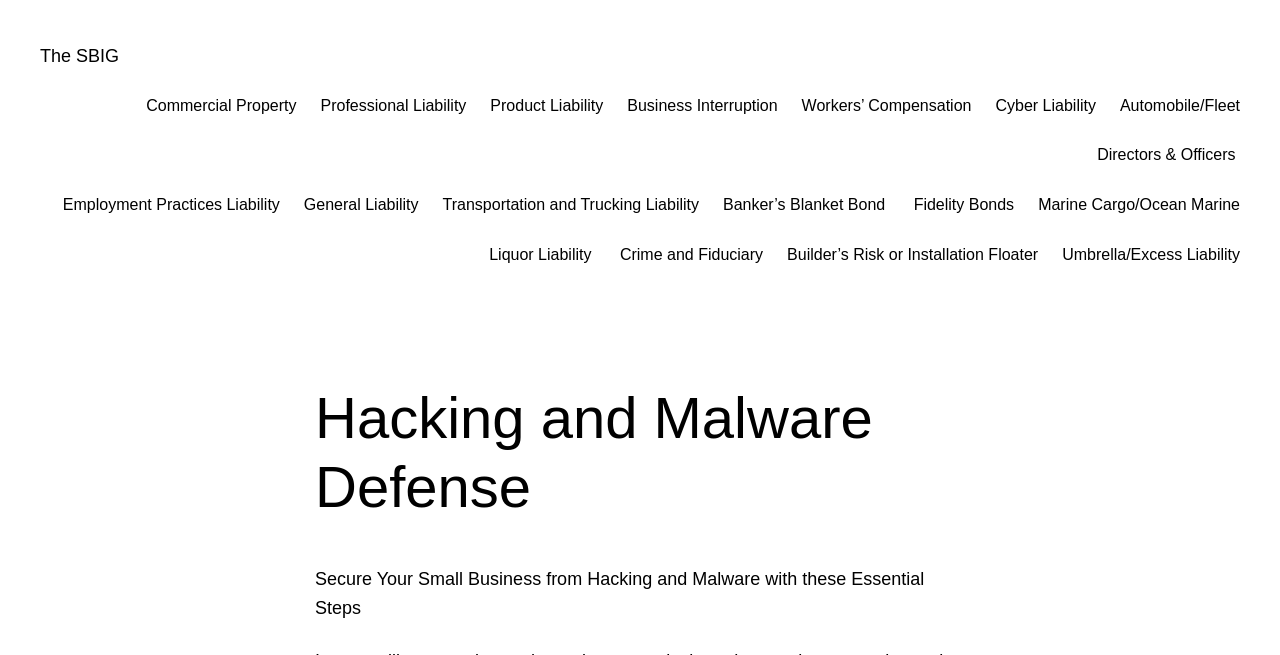Explain the webpage in detail, including its primary components.

The webpage is about hacking and malware defense, specifically focusing on securing small businesses. At the top left corner, there is a link to "The SBIG". Below it, there is a navigation header with 14 links to different types of insurance, including commercial property, professional liability, and cyber liability, among others. These links are arranged horizontally, taking up most of the top section of the page.

Further down, there is a heading that reads "Hacking and Malware Defense" centered near the top of the page. Below this heading, there is a paragraph of text that summarizes the importance of securing small businesses from hacking and malware attacks, citing the increasing sophistication of cybercriminals.

Overall, the page appears to be a resource for small businesses to learn about and protect themselves from hacking and malware threats, with a focus on insurance options.